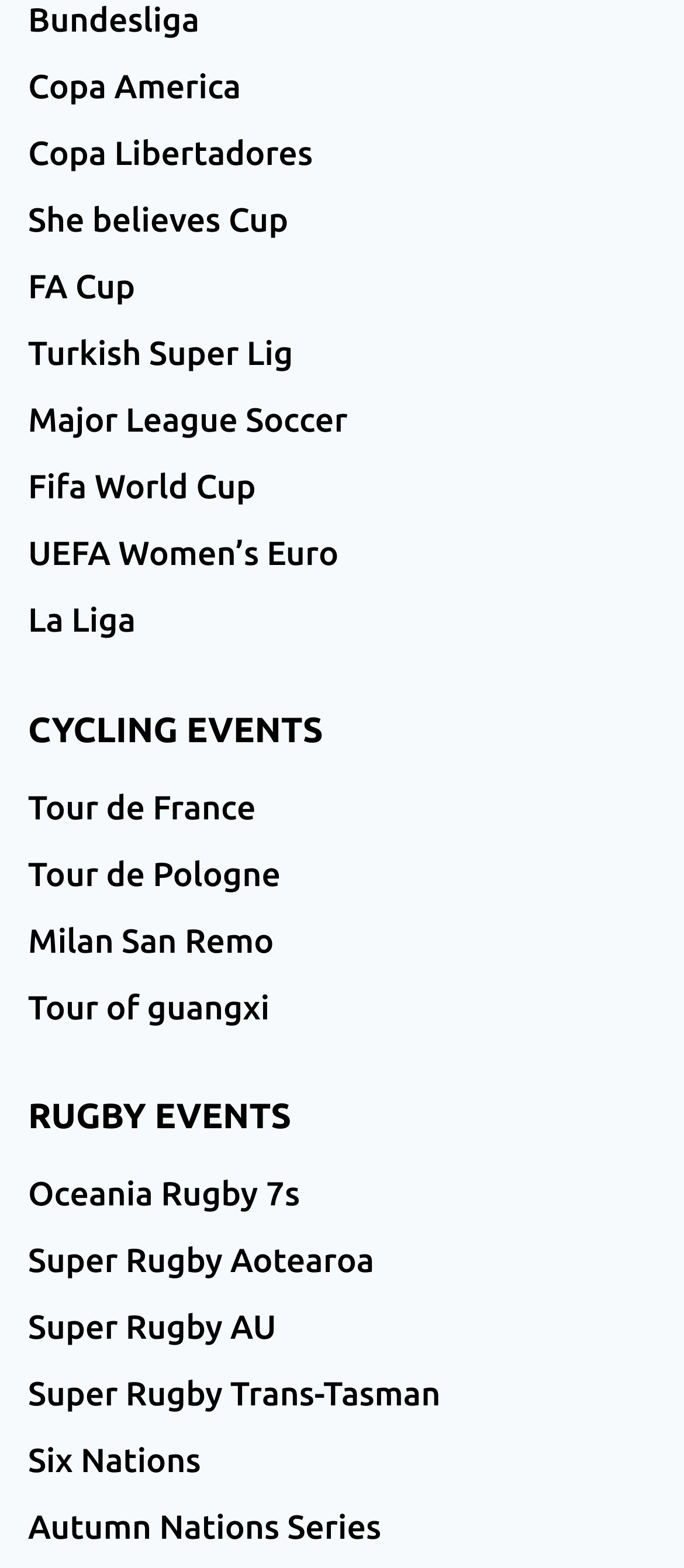Please specify the bounding box coordinates of the region to click in order to perform the following instruction: "View Tour de France".

[0.041, 0.493, 0.959, 0.536]